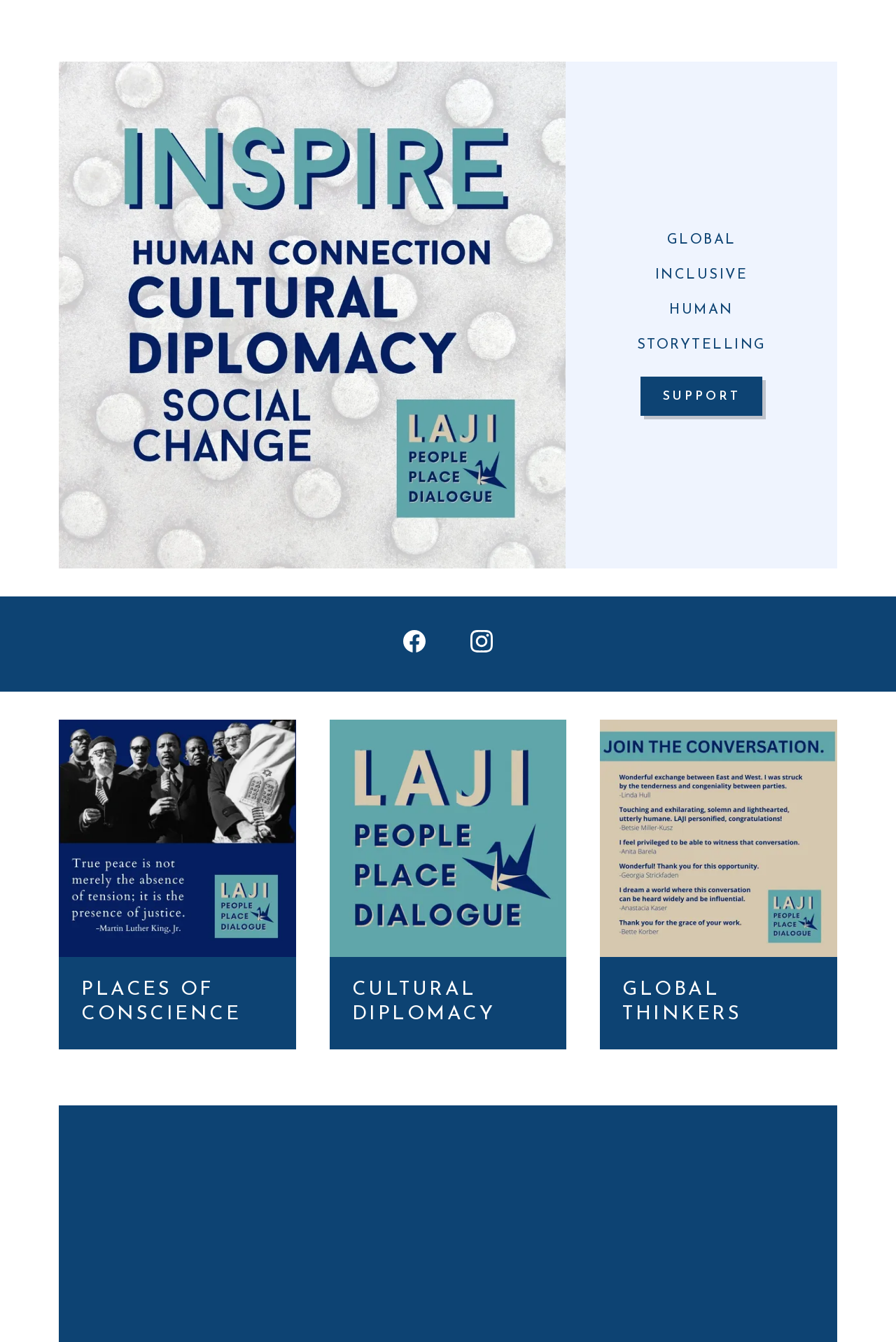From the element description support, predict the bounding box coordinates of the UI element. The coordinates must be specified in the format (top-left x, top-left y, bottom-right x, bottom-right y) and should be within the 0 to 1 range.

[0.714, 0.281, 0.851, 0.31]